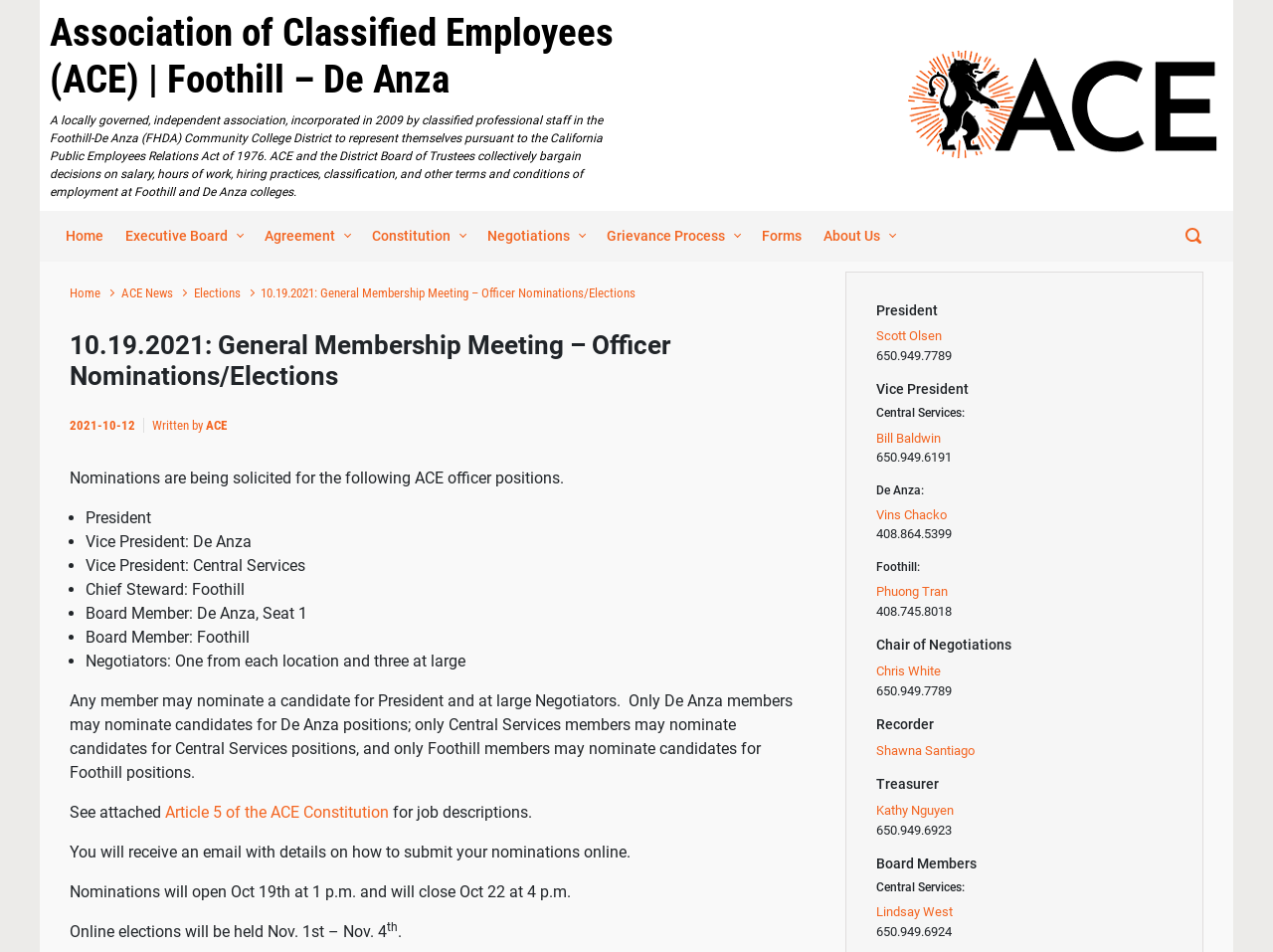Identify the coordinates of the bounding box for the element that must be clicked to accomplish the instruction: "Go to Home page".

[0.045, 0.221, 0.088, 0.274]